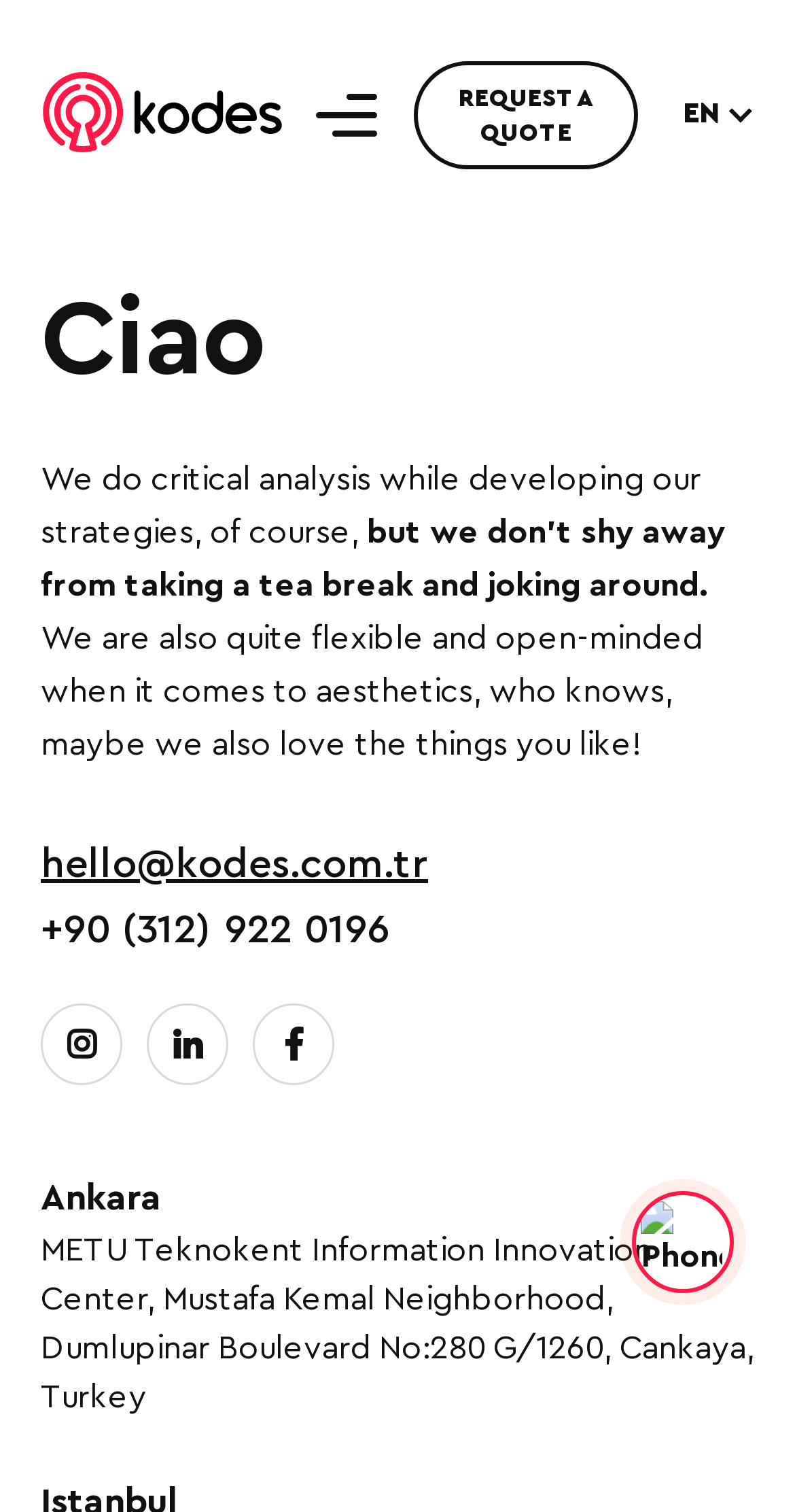Offer a comprehensive description of the webpage’s content and structure.

This webpage appears to be a contact page for a company called Kodes İnteraktif. At the top, there is a progress bar that spans the entire width of the page. Below the progress bar, there is a link to the company's name, accompanied by two identical images of the company's logo.

To the right of the company logo, there is a call-to-action button labeled "REQUEST A QUOTE". Next to this button, there is a combobox that allows users to select their preferred language, with the default option being "EN".

Below the company logo, there are five lines of text that greet visitors in different languages: "Hallo", "Ciao", "Kon’nichiwa", "Ola", and "Privet". These lines of text are stacked vertically and aligned to the left.

Following the greetings, there are two paragraphs of text that describe the company's approach to strategy development and their flexibility when it comes to aesthetics. These paragraphs are also aligned to the left.

Below the paragraphs, there are three links: one for the company's email address, one for their phone number, and one for an unknown purpose represented by a font icon. These links are stacked vertically and aligned to the left.

Further down, there is a link to the company's location, labeled "Ankara", followed by their full address. The address is a long block of text that spans almost the entire width of the page. Within the address, there is a smaller text that says "we are here".

Finally, at the bottom right of the page, there is a link labeled "Close", which likely closes a modal window or a popup.